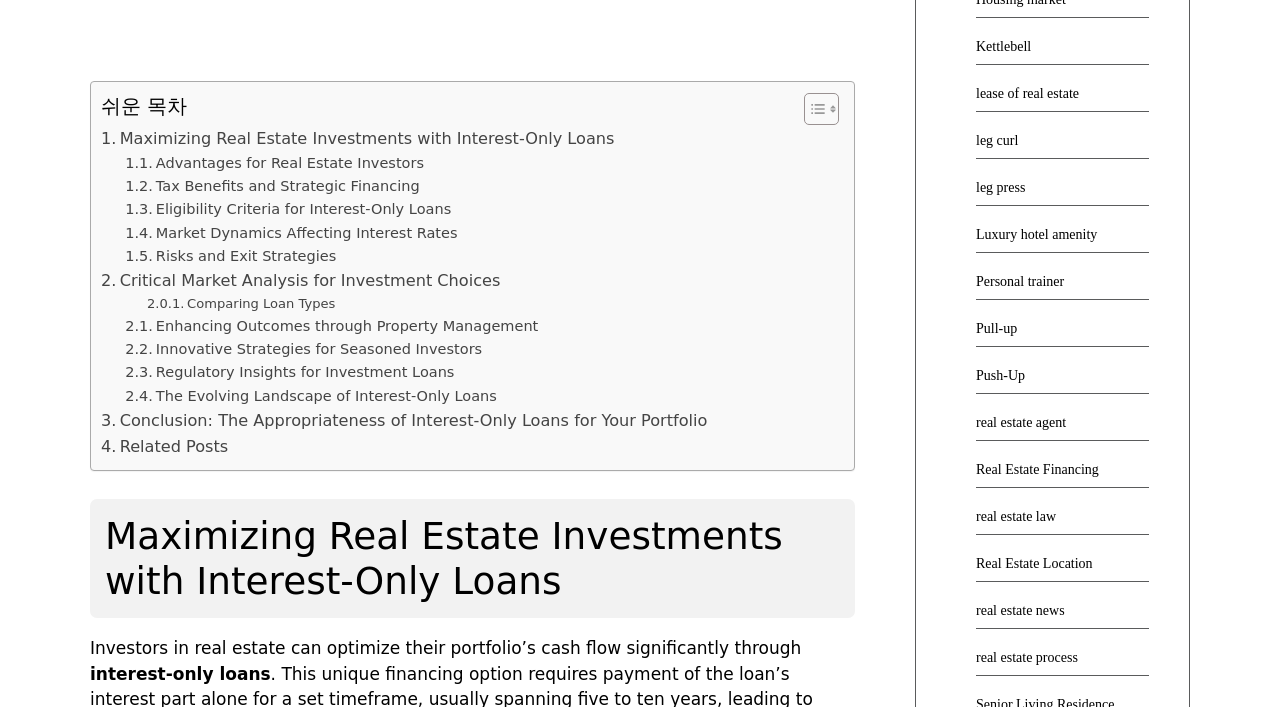Please identify the bounding box coordinates of the element that needs to be clicked to perform the following instruction: "Read 'Maximizing Real Estate Investments with Interest-Only Loans'".

[0.079, 0.178, 0.48, 0.215]